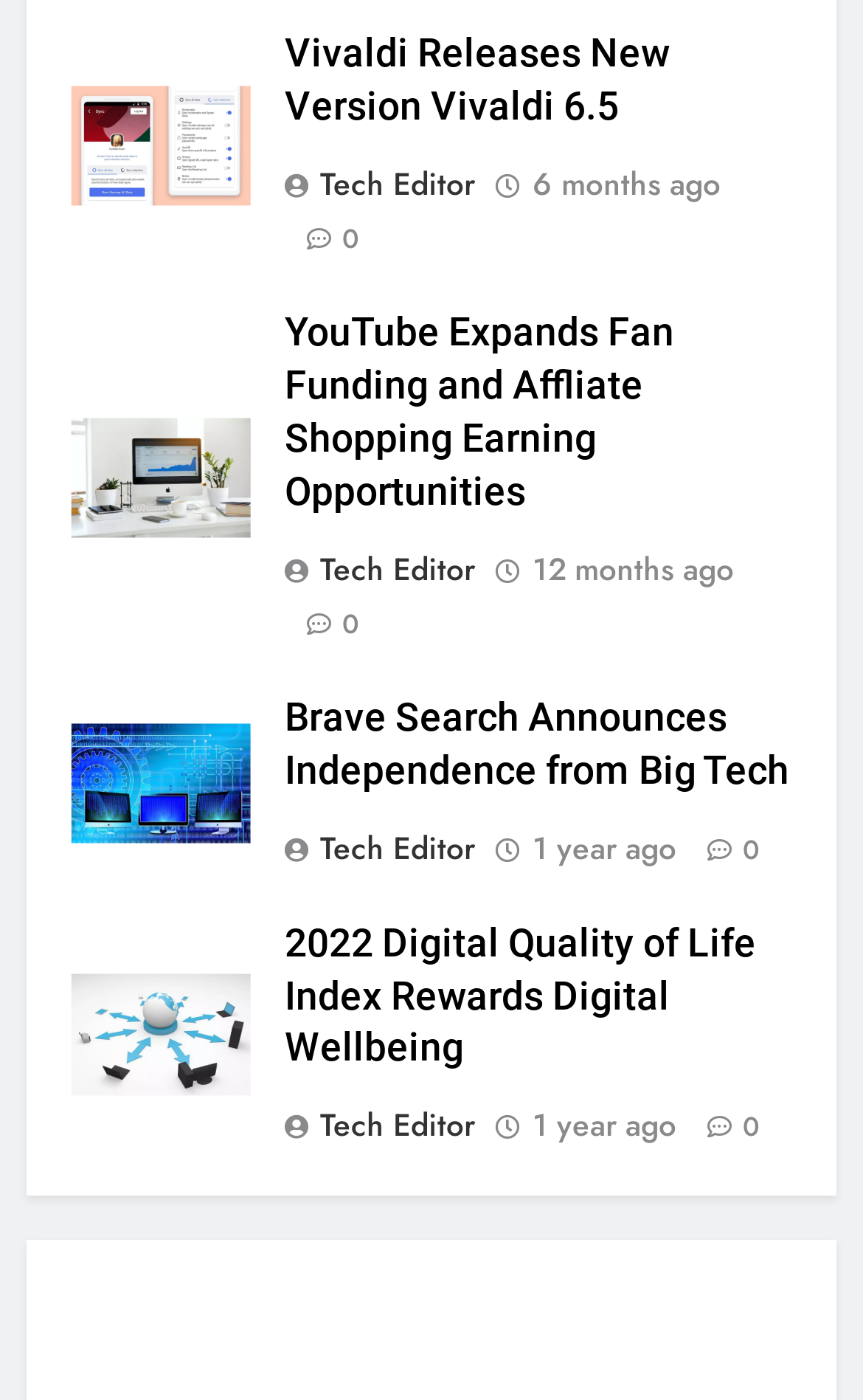What is the topic of the first article?
Give a single word or phrase answer based on the content of the image.

Vivaldi 6.5 version